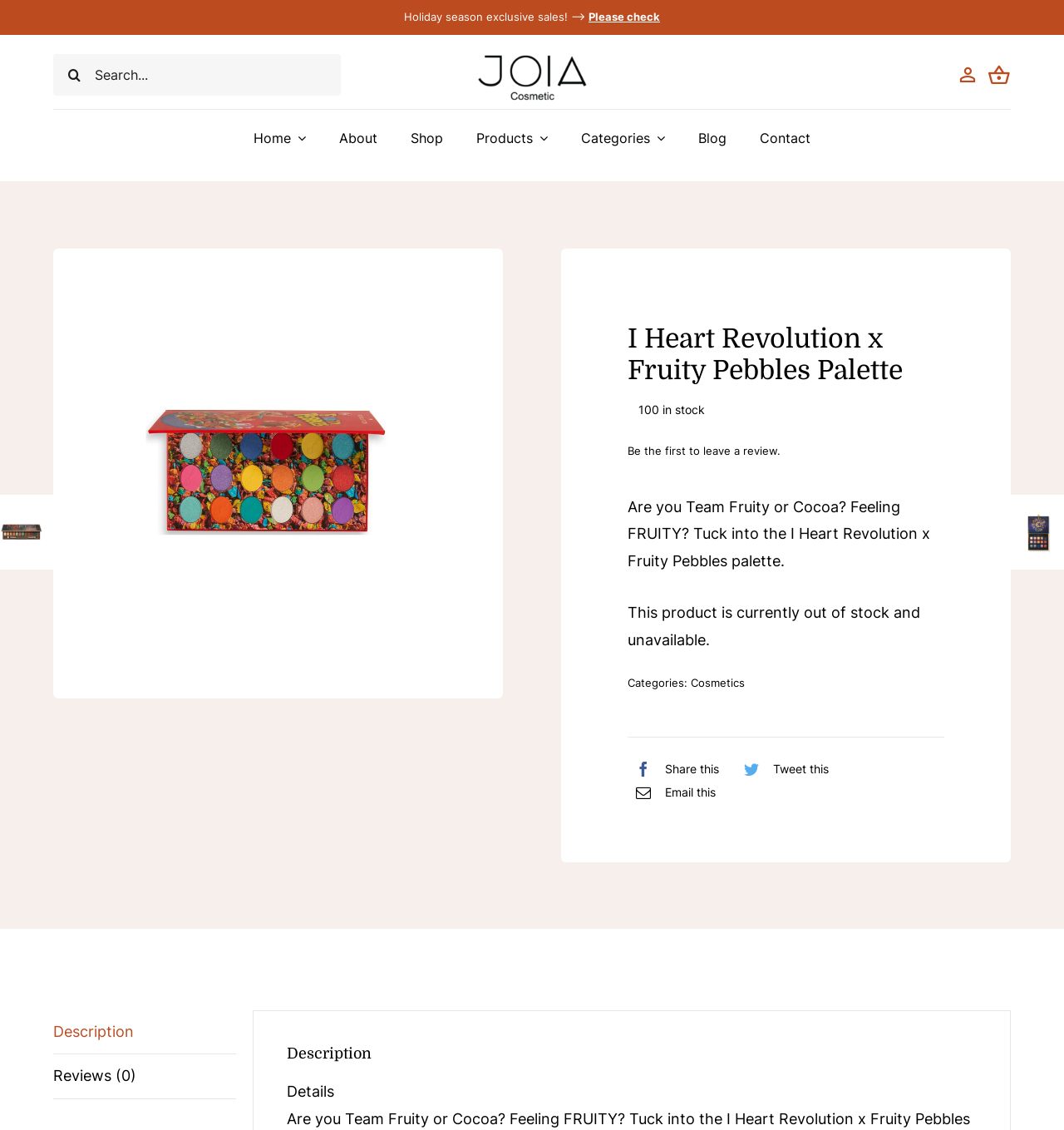What is the current status of the product?
From the screenshot, supply a one-word or short-phrase answer.

Out of stock